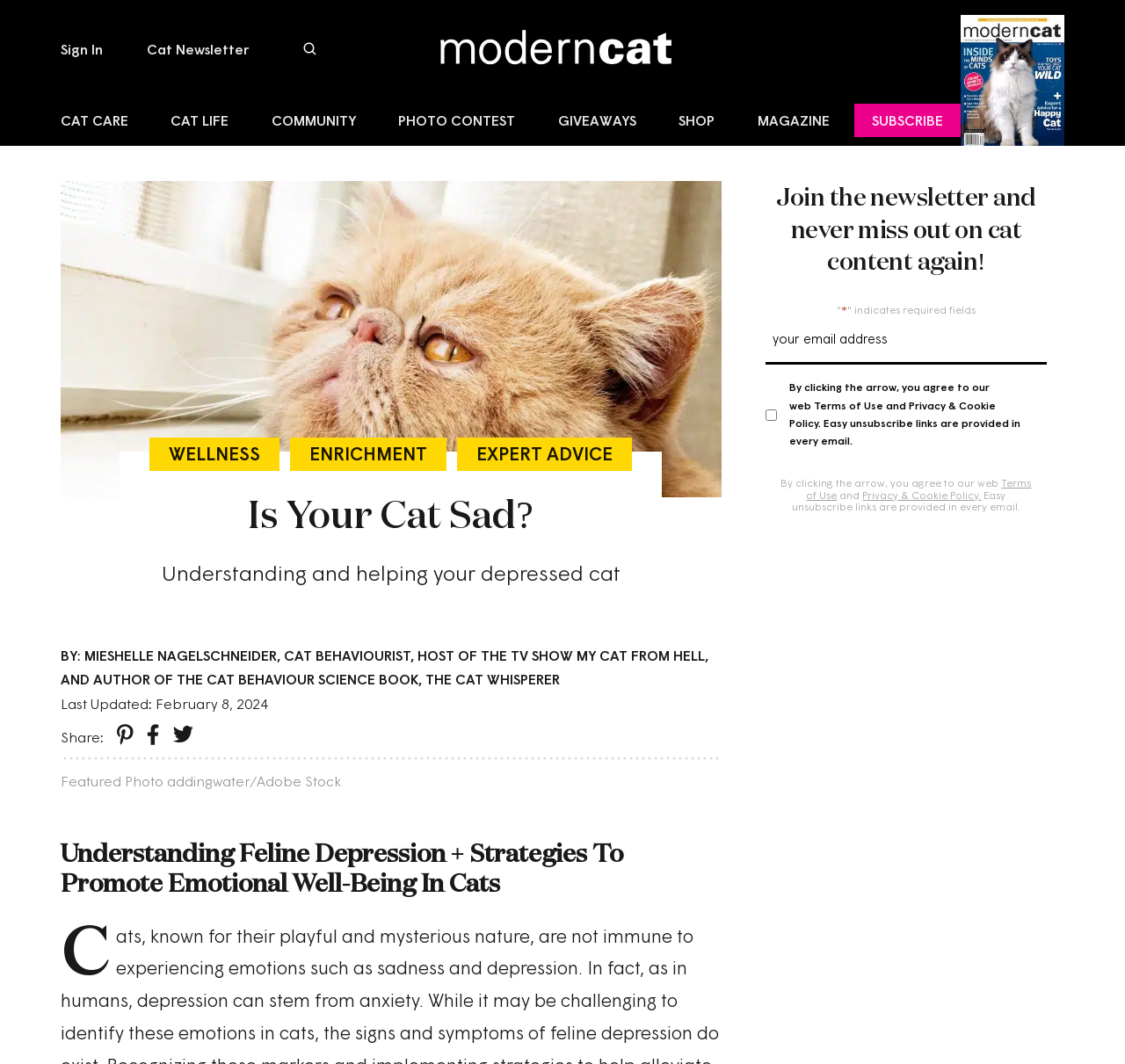Respond to the question below with a single word or phrase: What is the purpose of the checkbox?

To agree to Terms of Use and Privacy & Cookie Policy